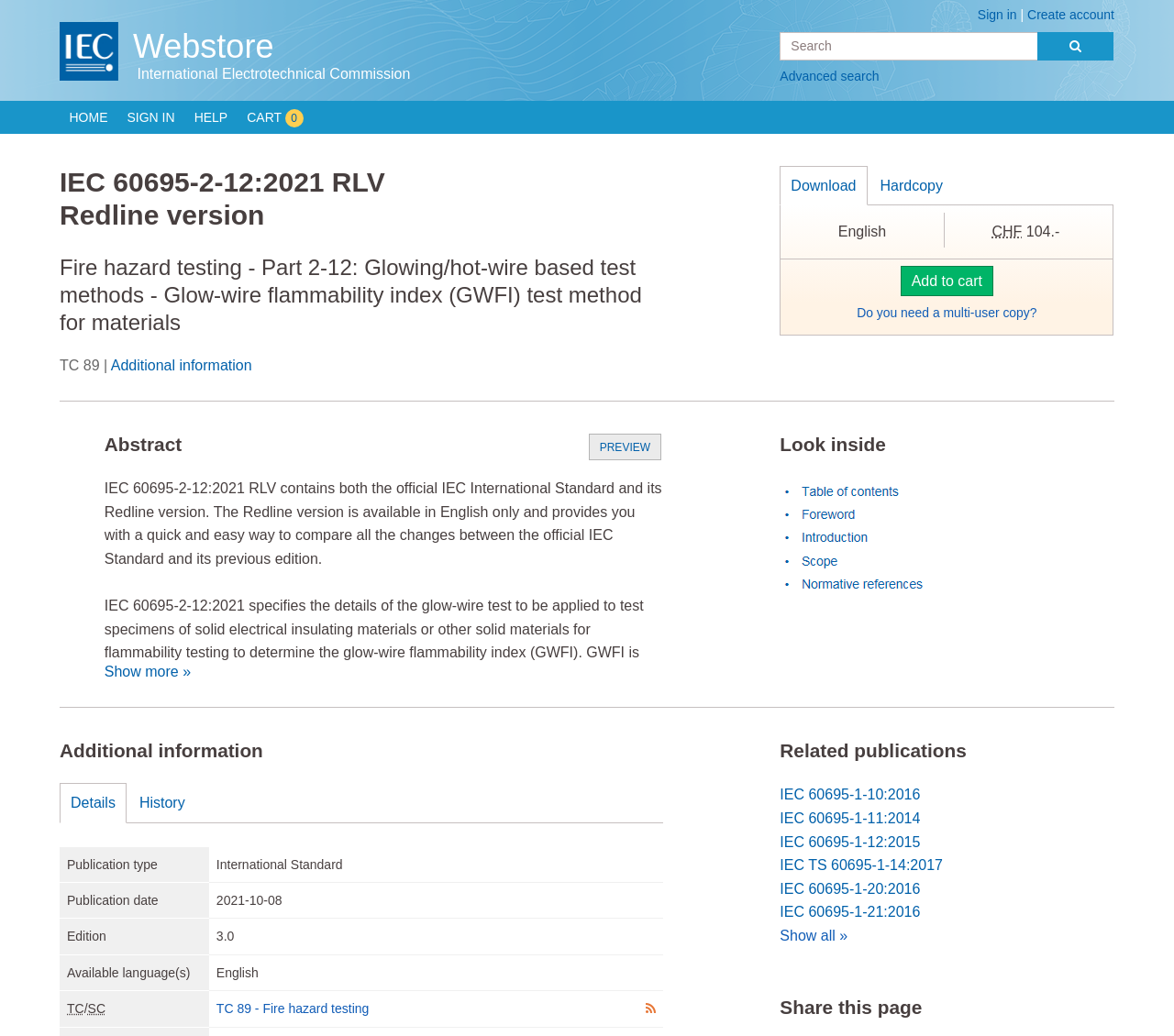Please locate the bounding box coordinates for the element that should be clicked to achieve the following instruction: "Sign in". Ensure the coordinates are given as four float numbers between 0 and 1, i.e., [left, top, right, bottom].

[0.833, 0.007, 0.866, 0.021]